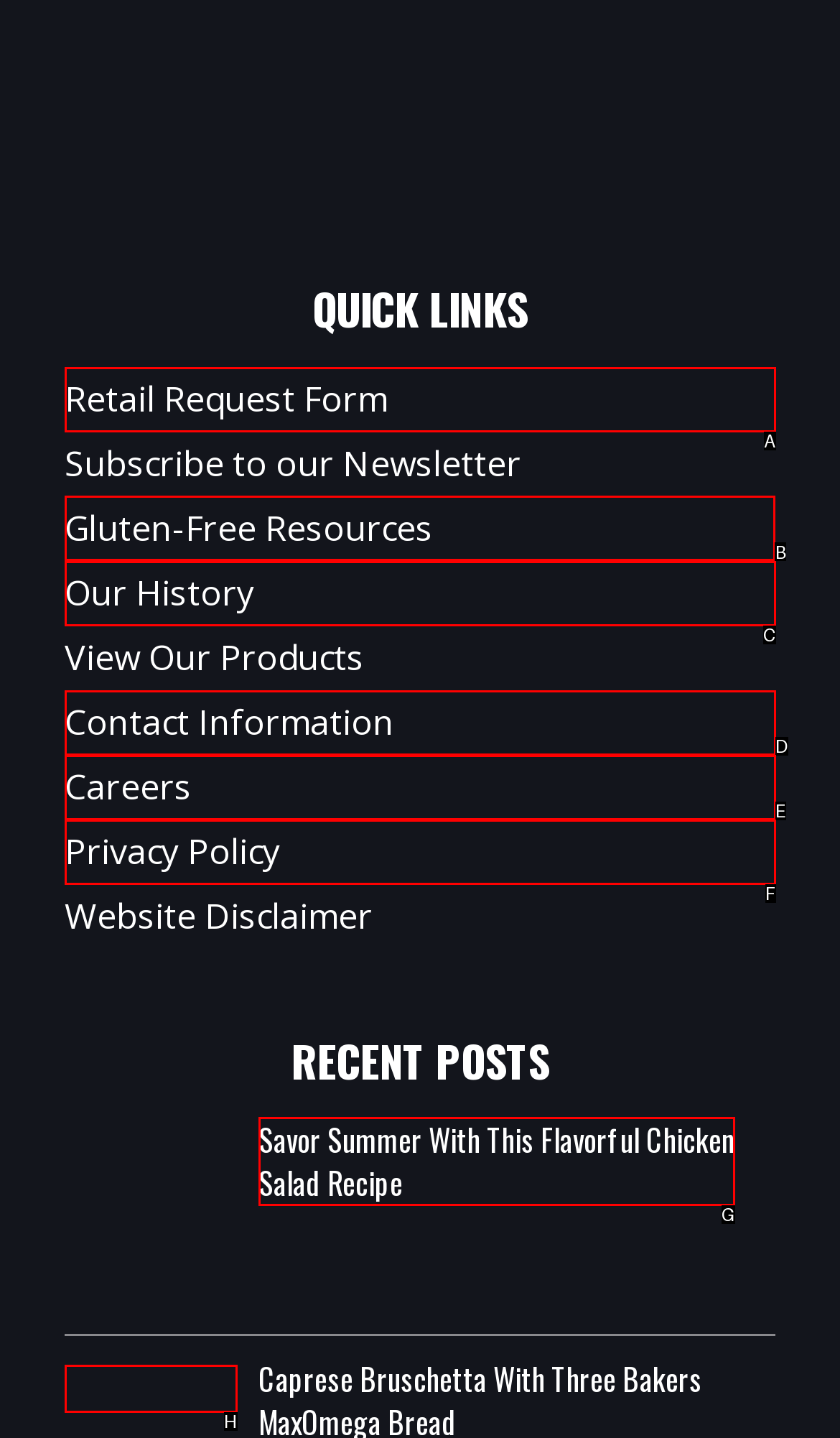From the given options, indicate the letter that corresponds to the action needed to complete this task: contact us. Respond with only the letter.

None